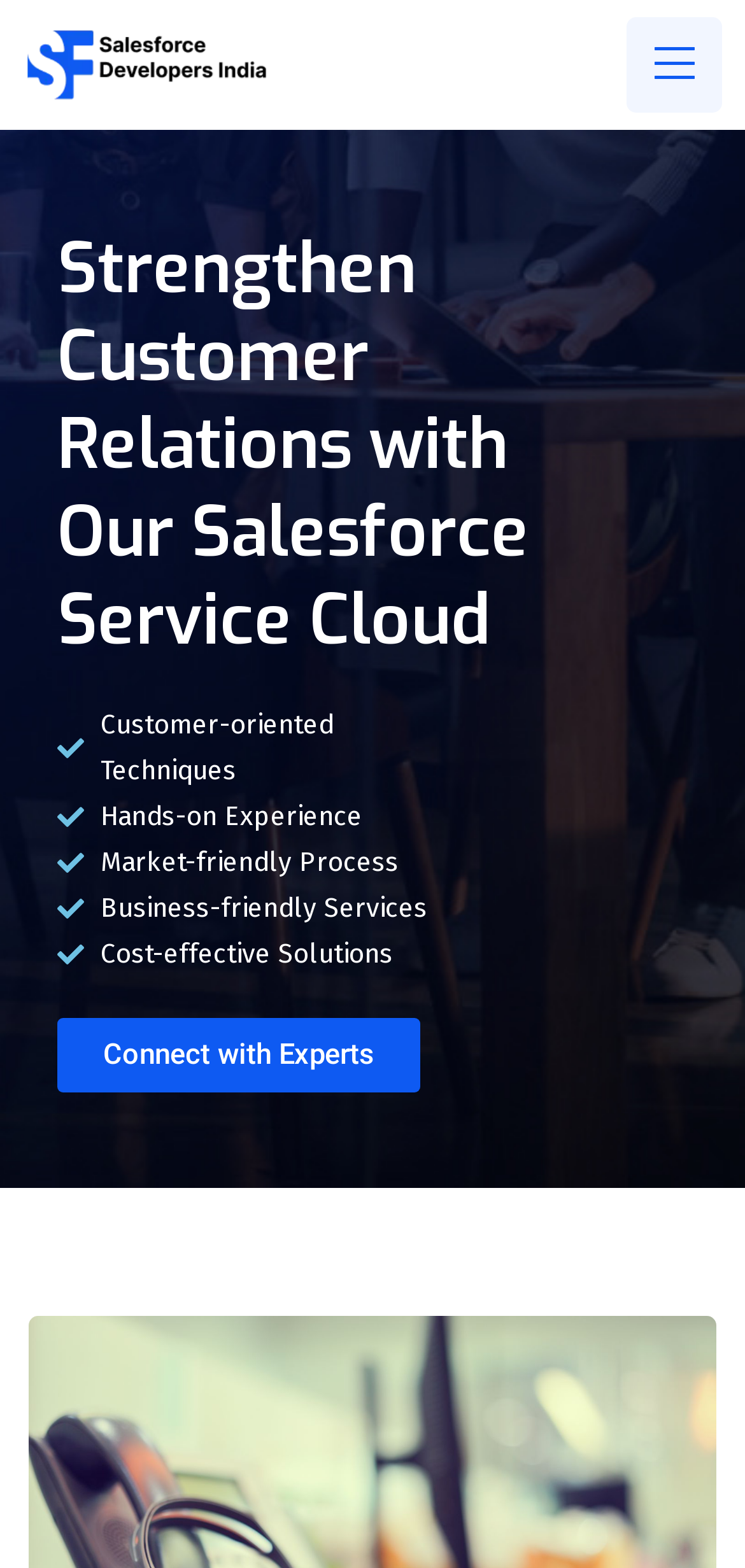What is the theme of the webpage?
Provide an in-depth and detailed answer to the question.

The theme of the webpage is customer relations, which can be inferred from the main heading 'Strengthen Customer Relations with Our Salesforce Service Cloud' and the list of customer-oriented techniques below it.